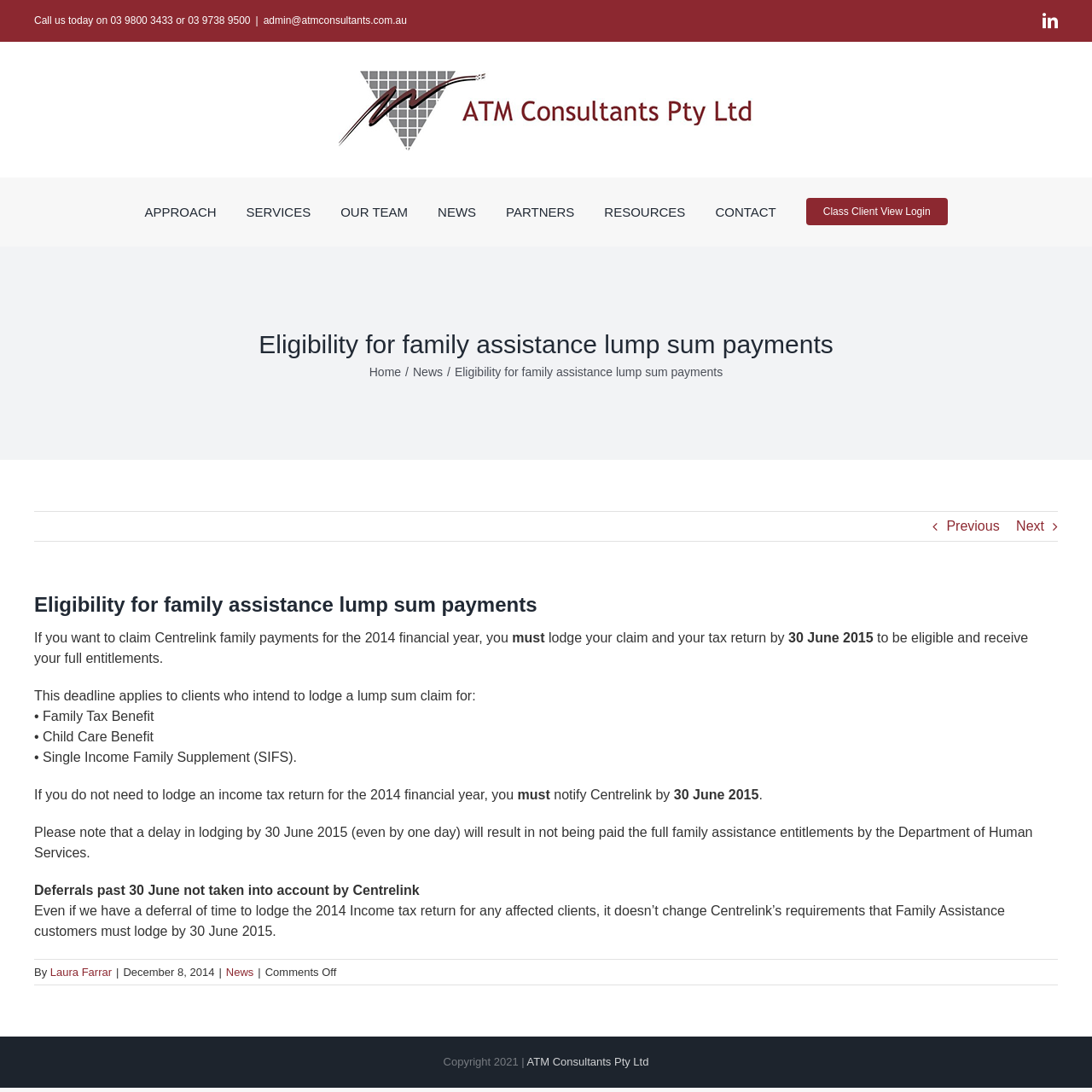What is the phone number to call for assistance?
Provide a fully detailed and comprehensive answer to the question.

I found the phone number by looking at the top of the webpage, where it says 'Call us today on 03 9800 3433 or 03 9738 9500'.